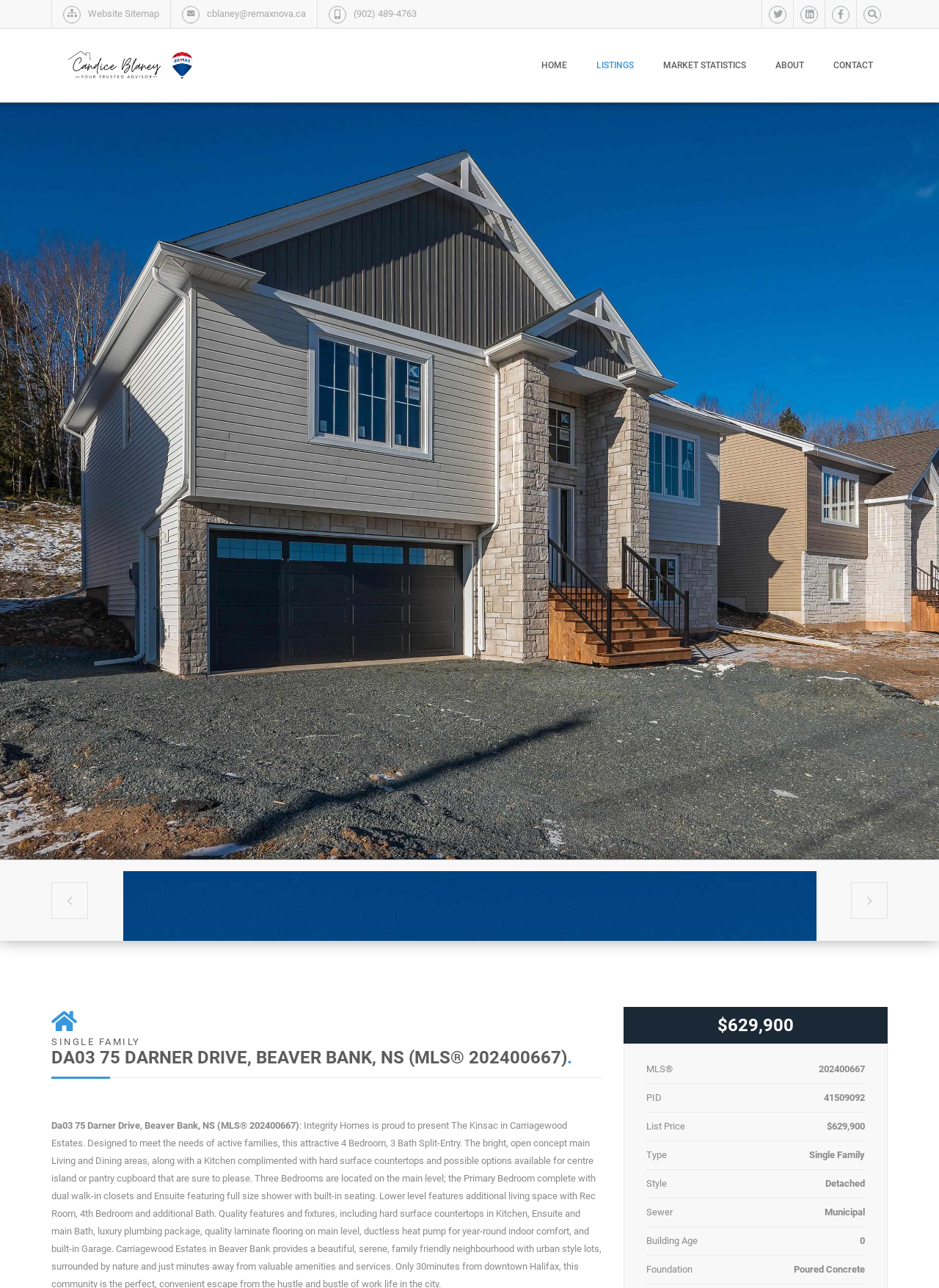Provide the bounding box coordinates for the UI element that is described as: "Contact".

[0.872, 0.022, 0.945, 0.079]